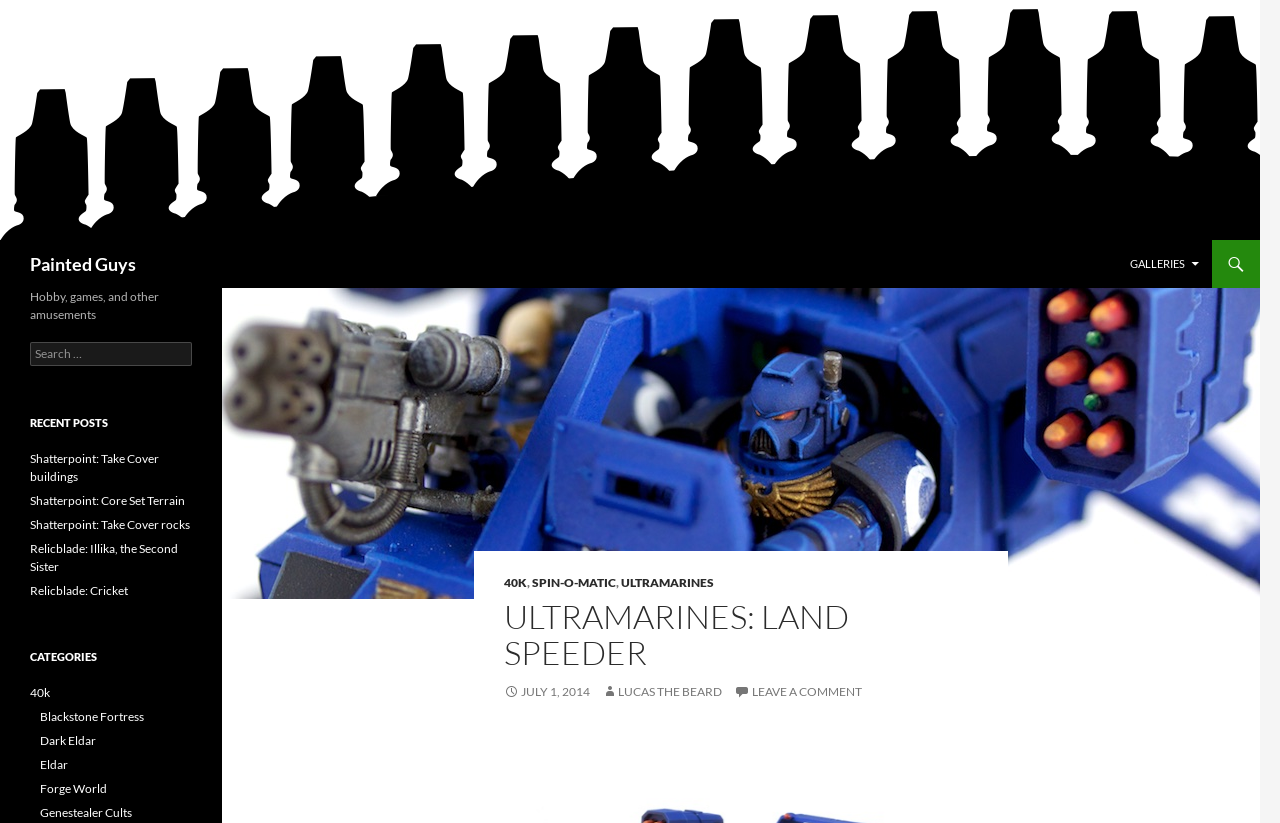Pinpoint the bounding box coordinates of the clickable area necessary to execute the following instruction: "View recent posts". The coordinates should be given as four float numbers between 0 and 1, namely [left, top, right, bottom].

[0.023, 0.547, 0.15, 0.729]